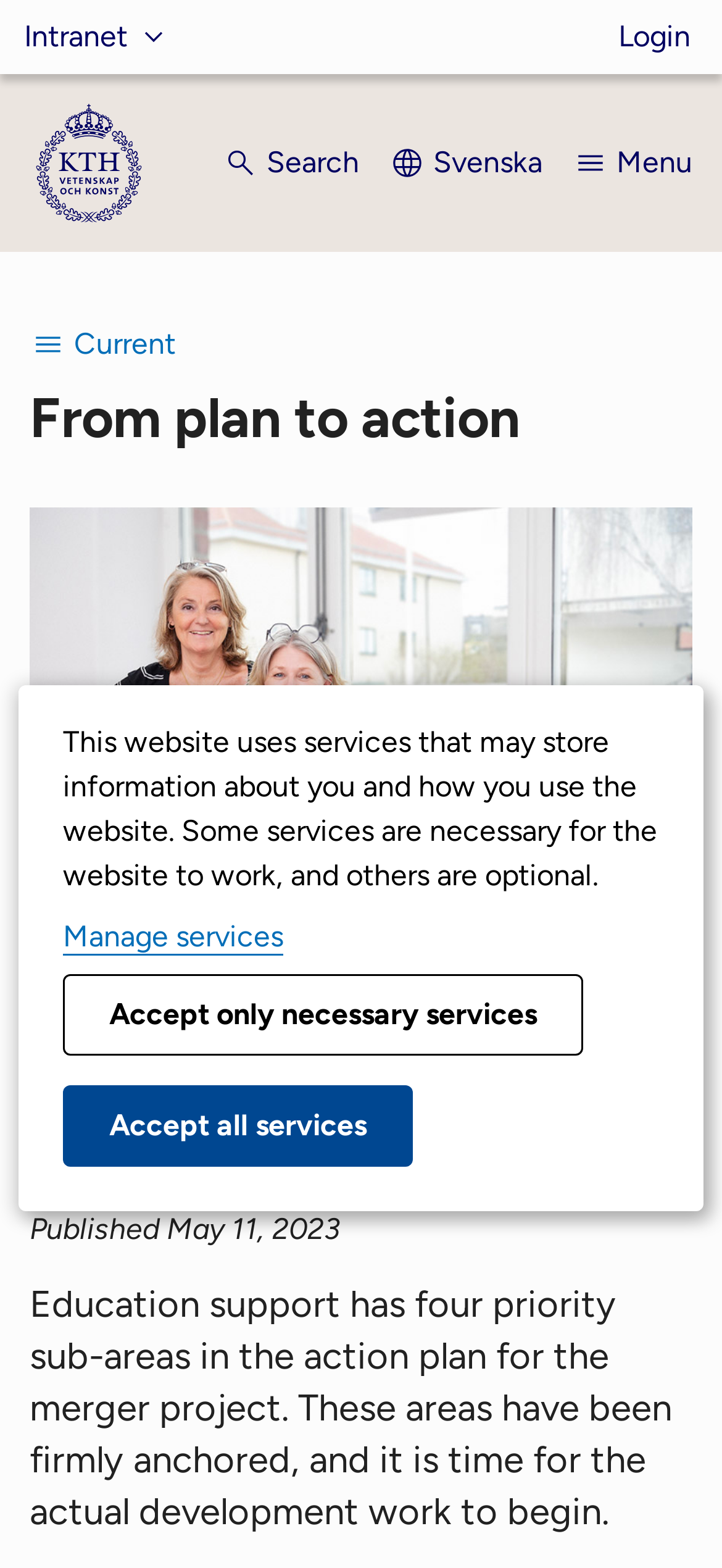Please predict the bounding box coordinates (top-left x, top-left y, bottom-right x, bottom-right y) for the UI element in the screenshot that fits the description: Accept all services

[0.087, 0.692, 0.572, 0.744]